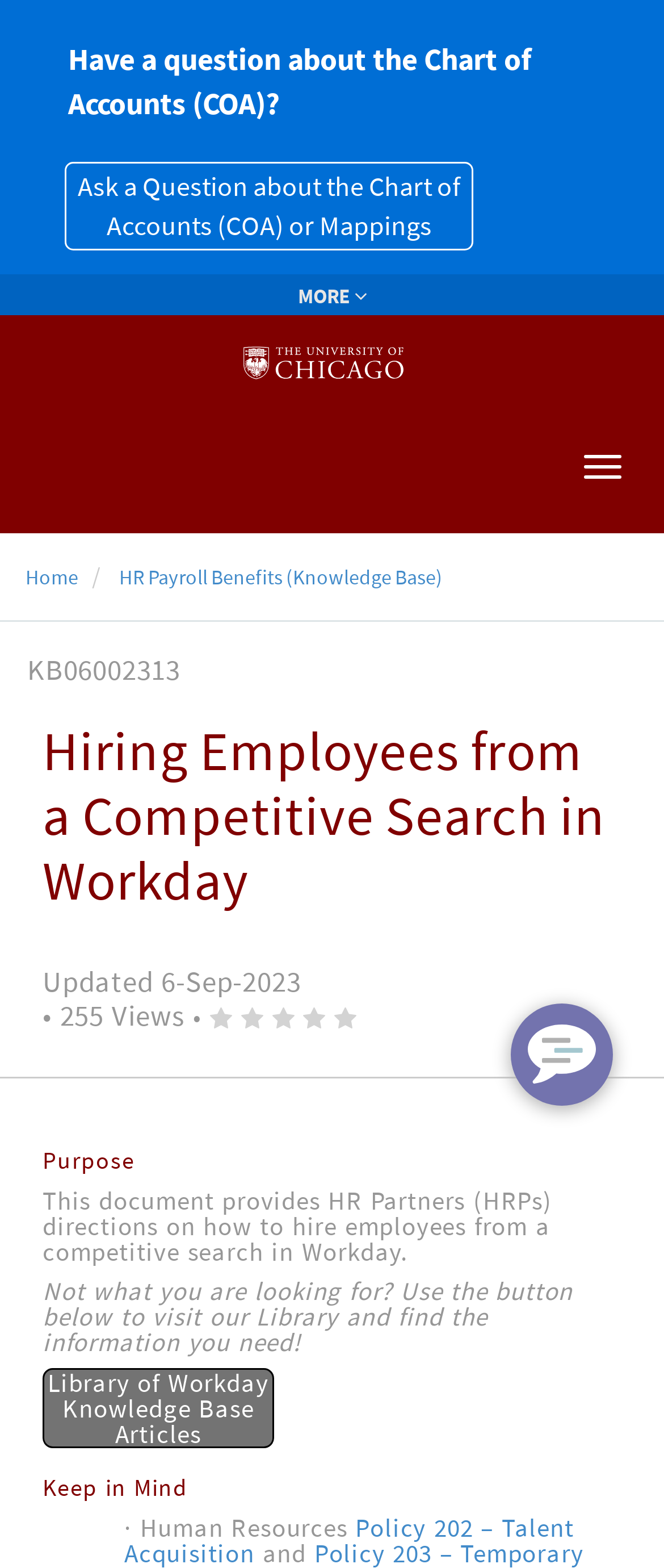Identify the bounding box for the described UI element. Provide the coordinates in (top-left x, top-left y, bottom-right x, bottom-right y) format with values ranging from 0 to 1: aria-label="Open chat window"

[0.769, 0.64, 0.923, 0.705]